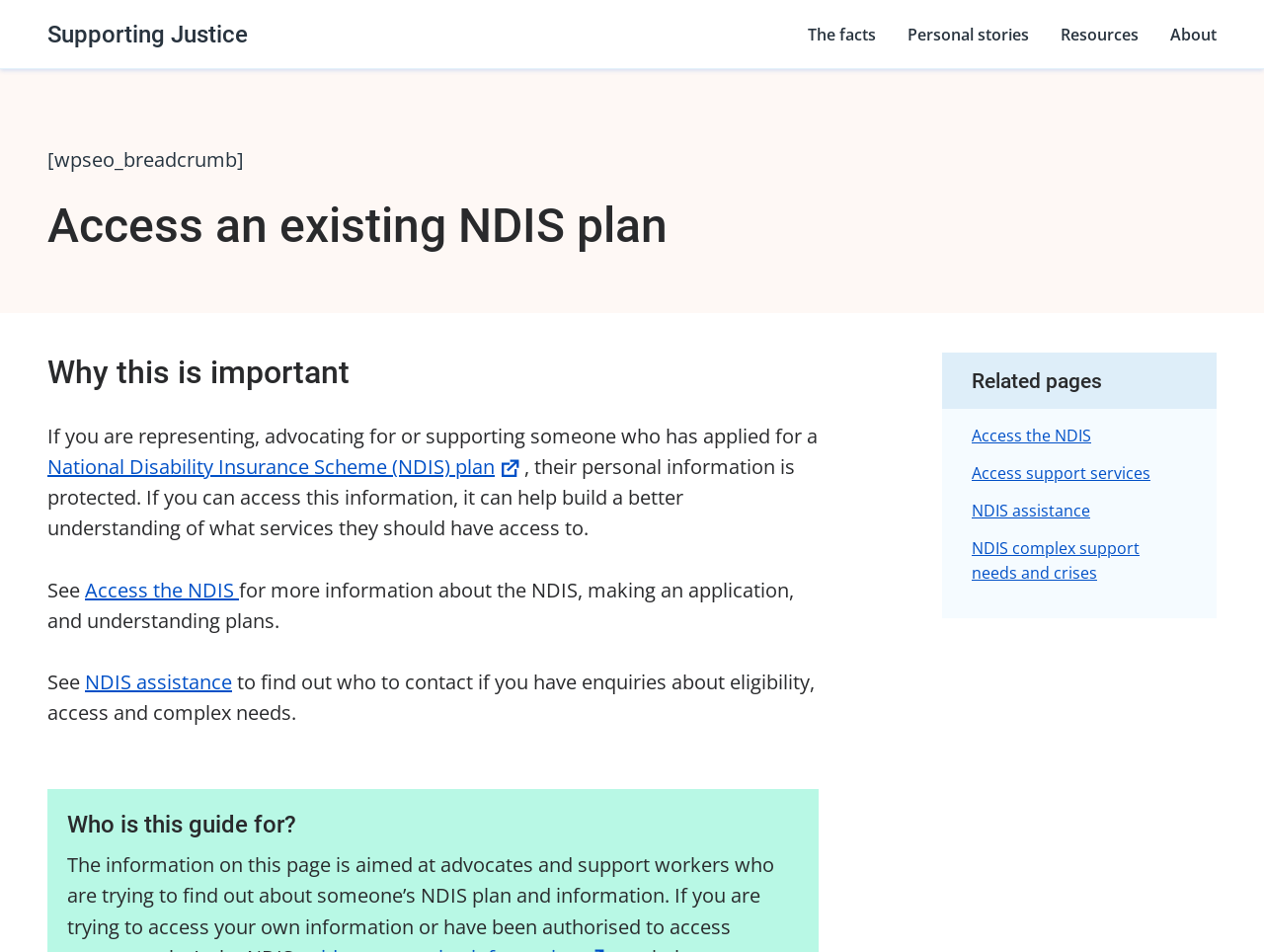Identify the bounding box coordinates of the region that should be clicked to execute the following instruction: "Learn about the facts".

[0.639, 0.02, 0.705, 0.048]